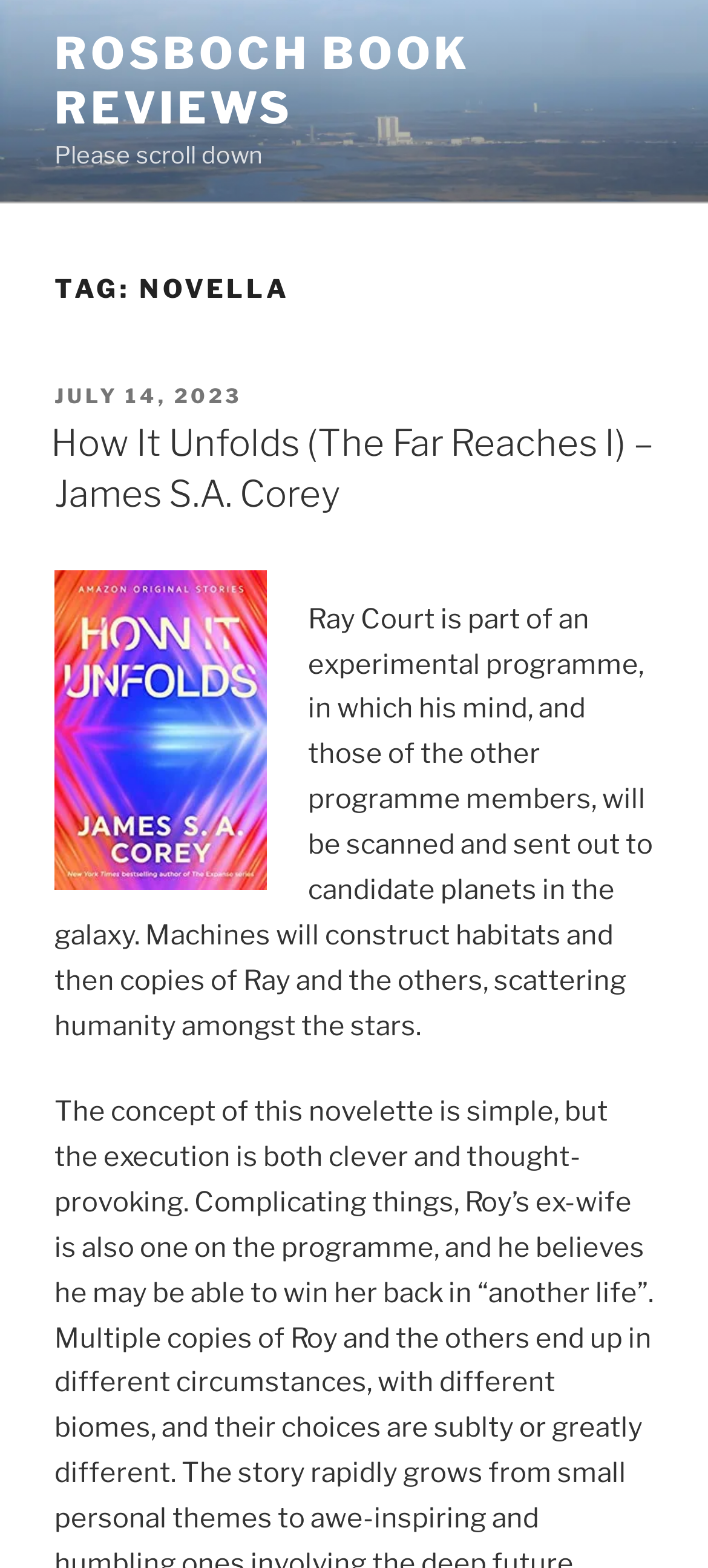Identify the bounding box for the UI element specified in this description: "July 14, 2023July 22, 2023". The coordinates must be four float numbers between 0 and 1, formatted as [left, top, right, bottom].

[0.077, 0.245, 0.341, 0.261]